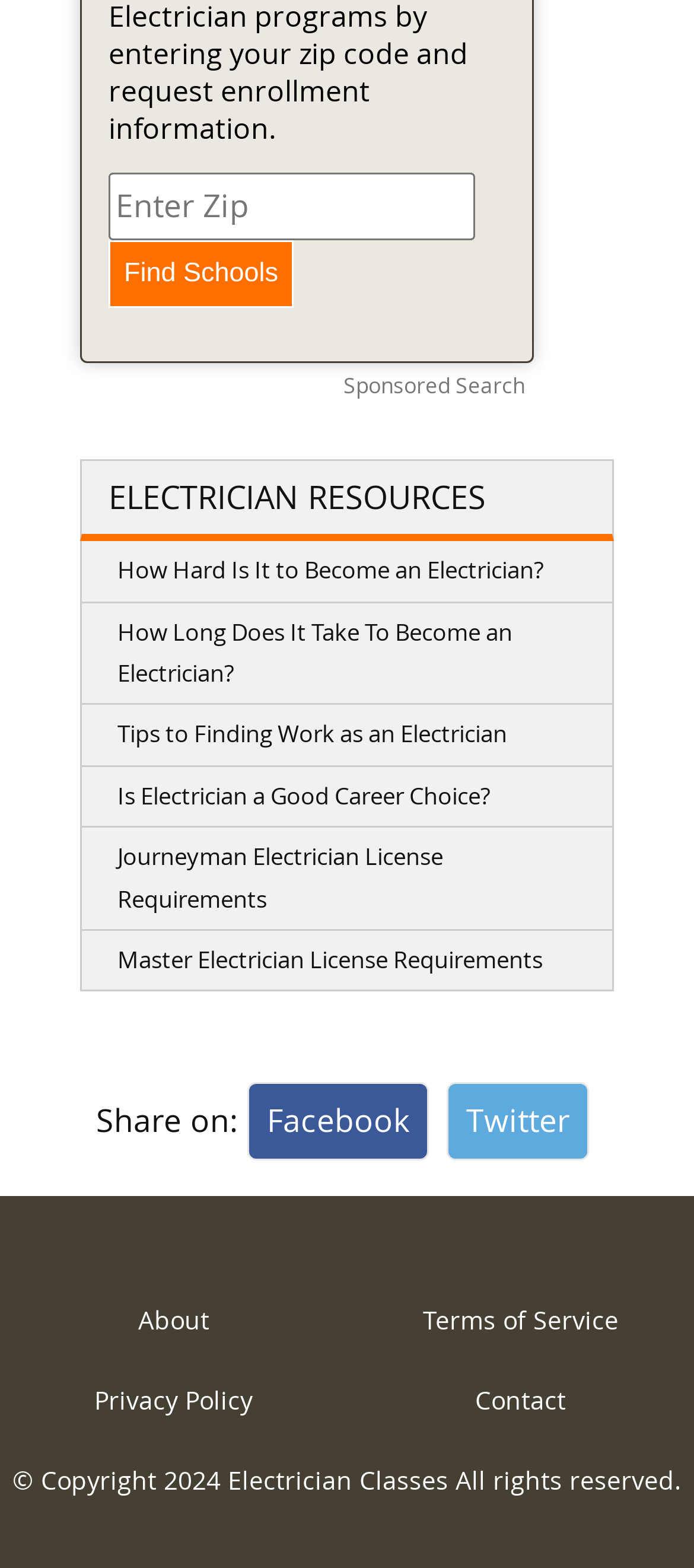What is the copyright year mentioned at the bottom of the page?
Please provide a full and detailed response to the question.

The copyright information at the bottom of the page mentions '© Copyright 2024', indicating that the website's content is copyrighted as of 2024.